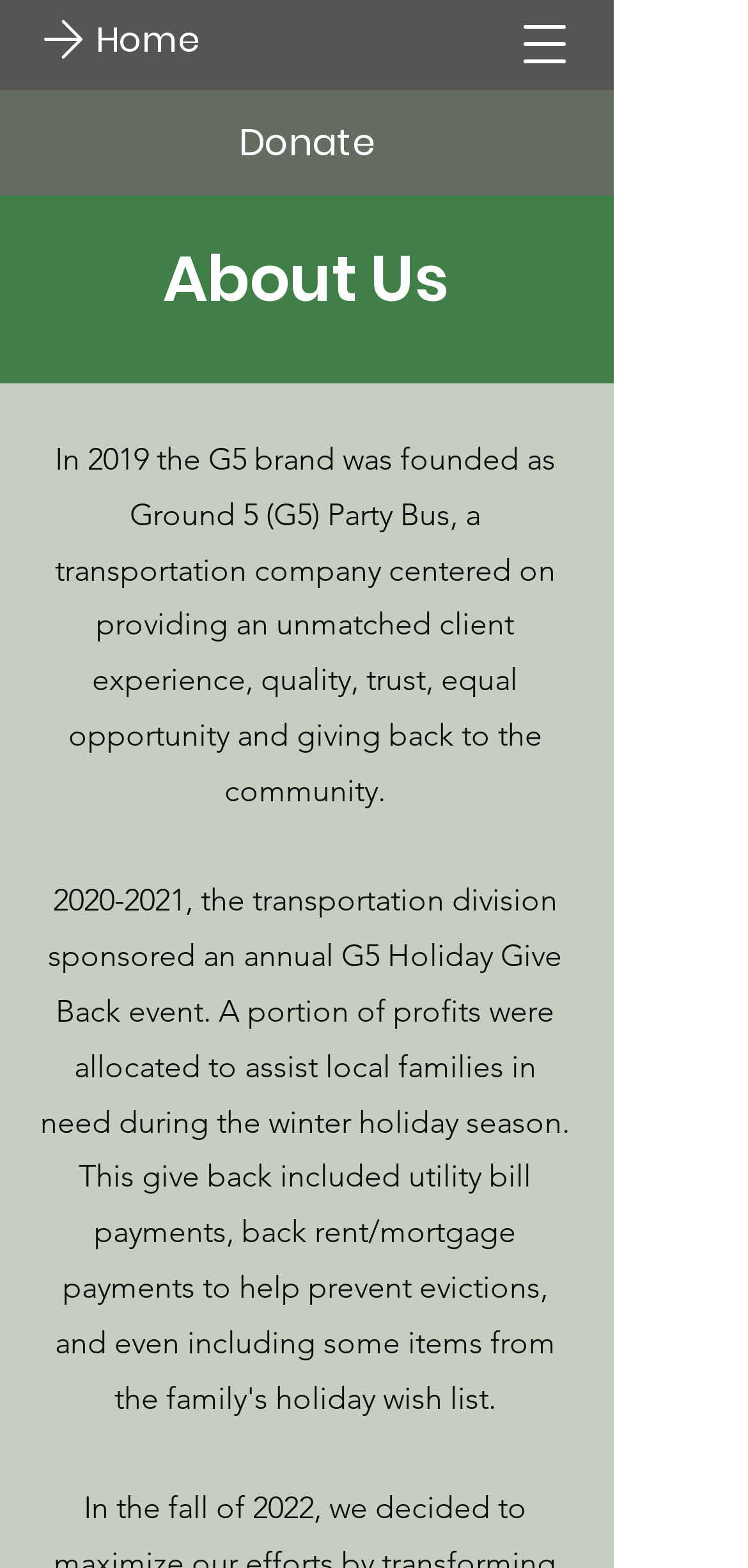Extract the bounding box coordinates of the UI element described: "2020-2021". Provide the coordinates in the format [left, top, right, bottom] with values ranging from 0 to 1.

[0.071, 0.563, 0.247, 0.586]